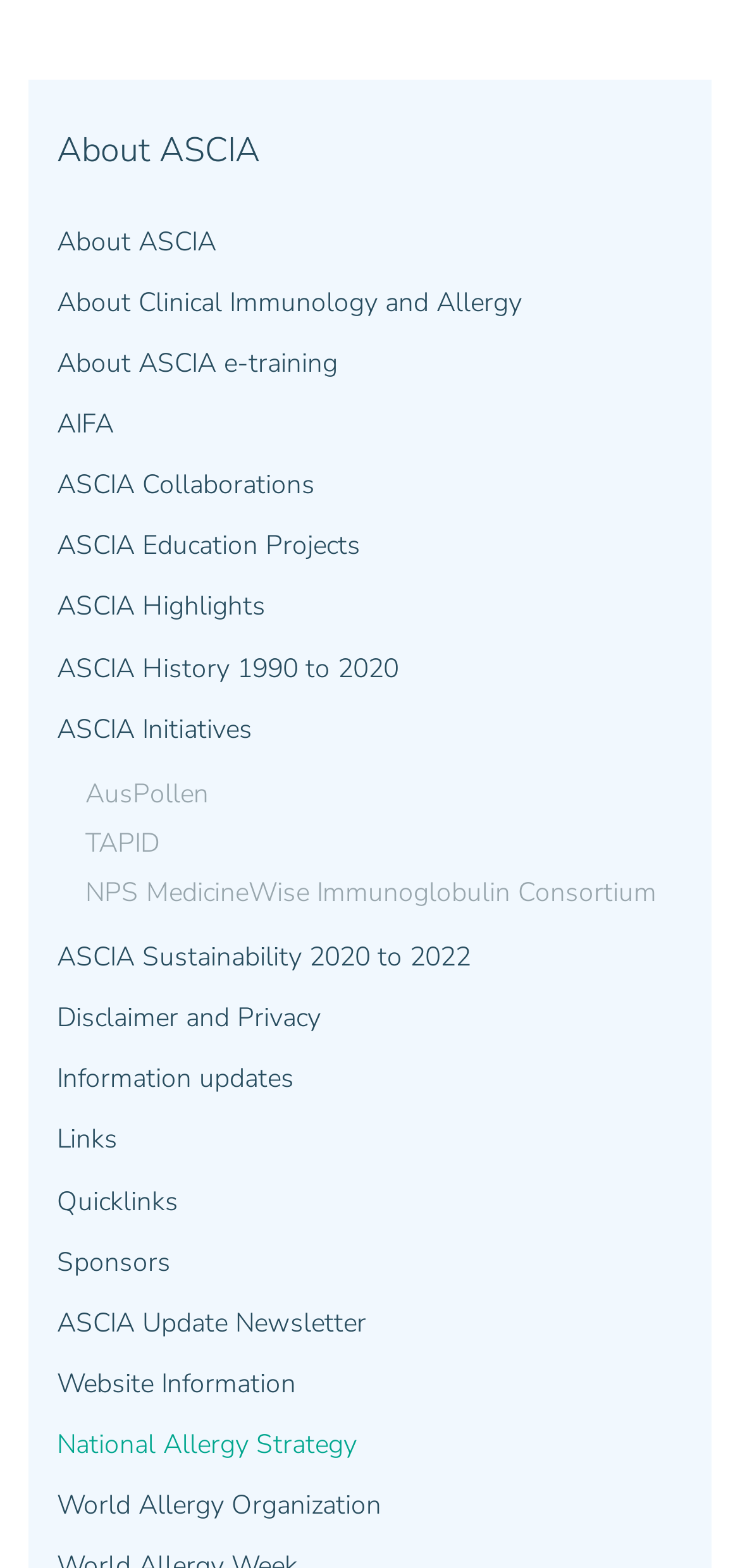Provide the bounding box coordinates of the UI element that matches the description: "AIFA".

[0.077, 0.252, 0.962, 0.291]